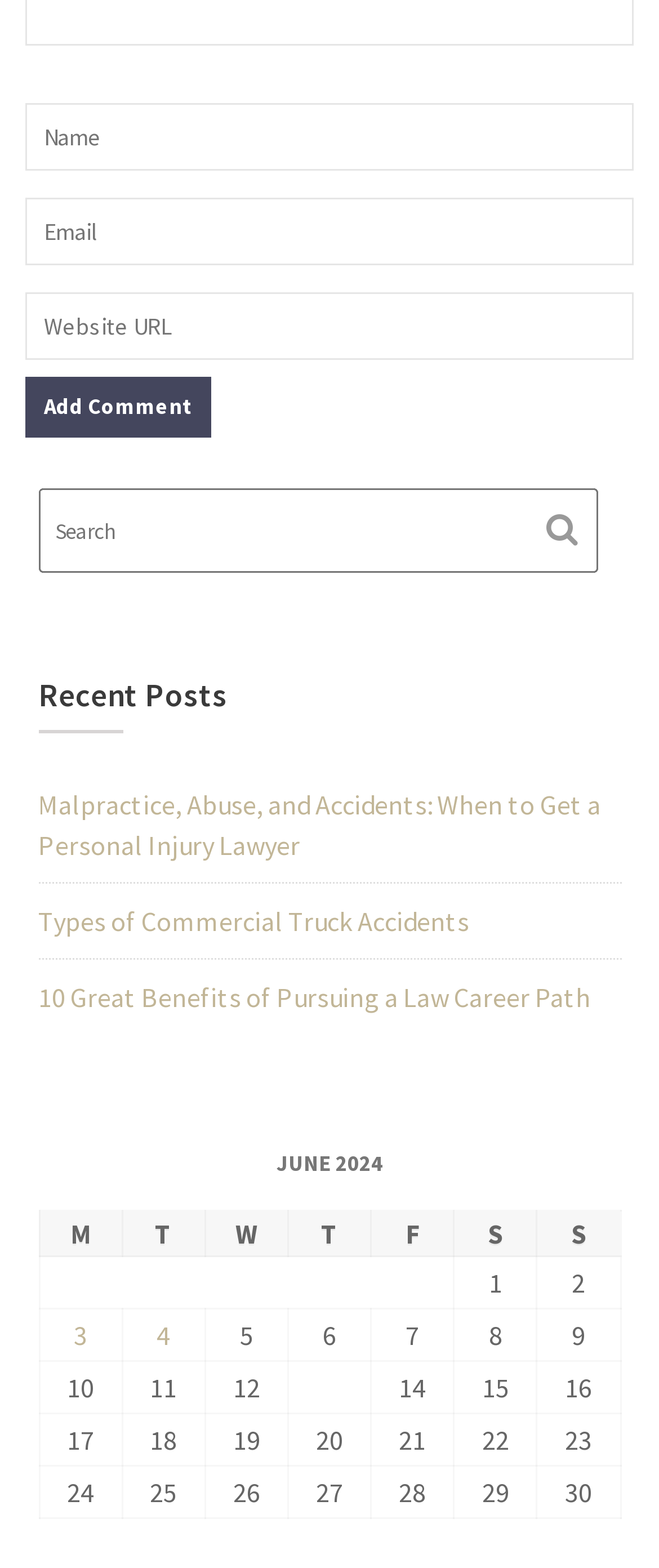Locate the bounding box coordinates of the segment that needs to be clicked to meet this instruction: "Read the post about Malpractice, Abuse, and Accidents".

[0.058, 0.502, 0.912, 0.55]